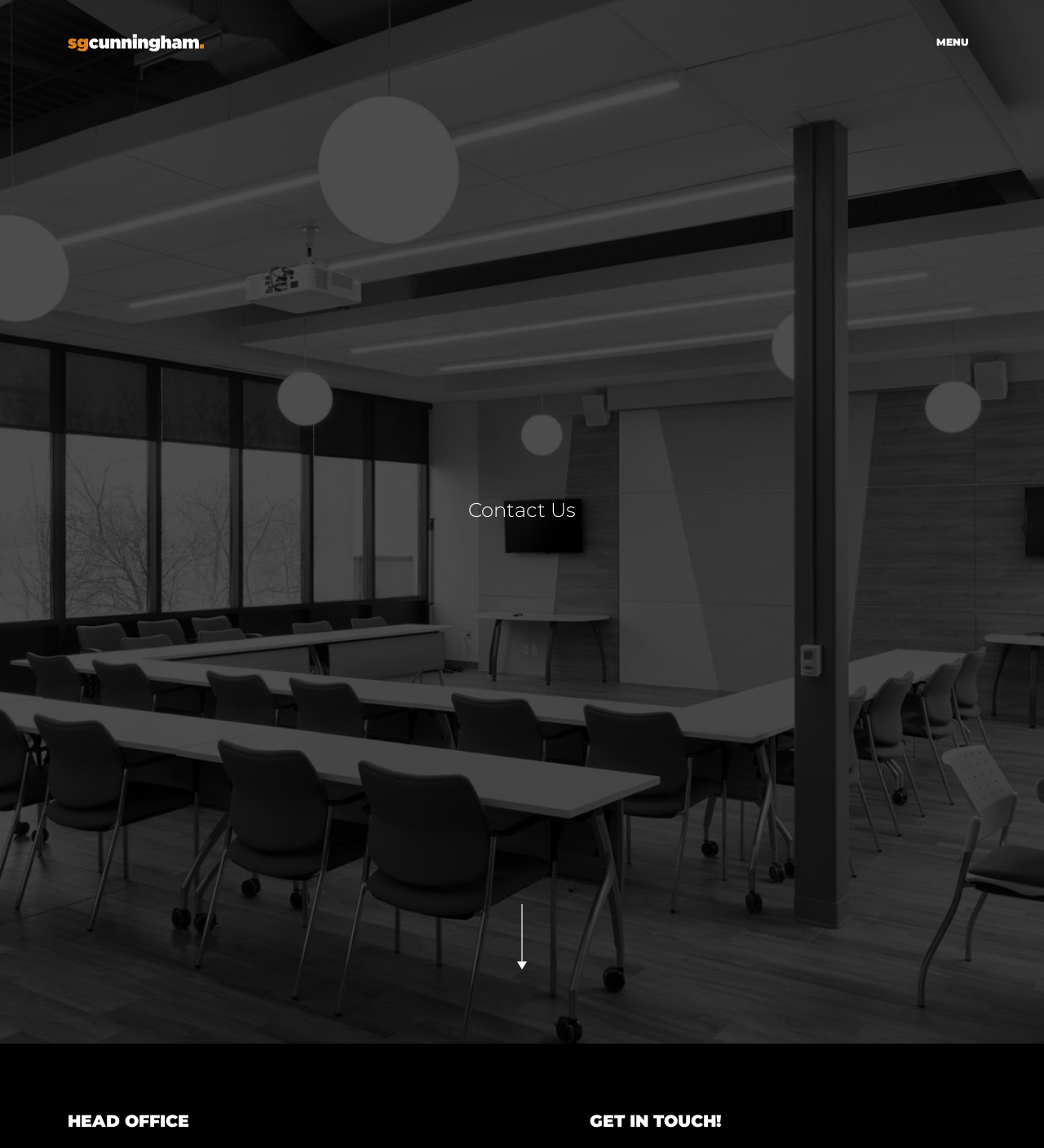What is the purpose of the button with the text 'MENU'?
Based on the image, provide your answer in one word or phrase.

Open navigation menu